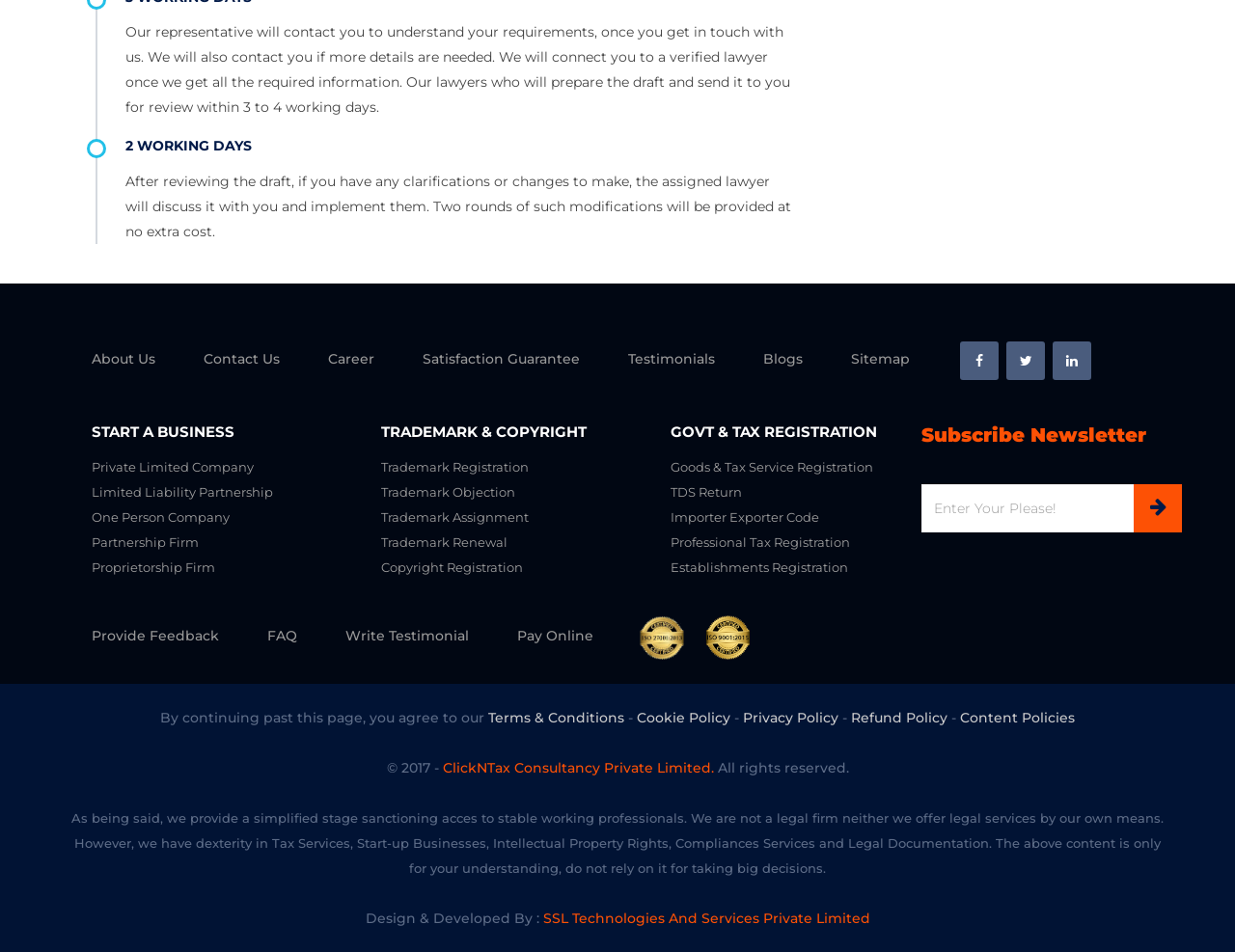Using details from the image, please answer the following question comprehensively:
What types of business can be started?

The webpage lists several types of businesses that can be started, including Private Limited Company, Limited Liability Partnership, One Person Company, Partnership Firm, and Proprietorship Firm.